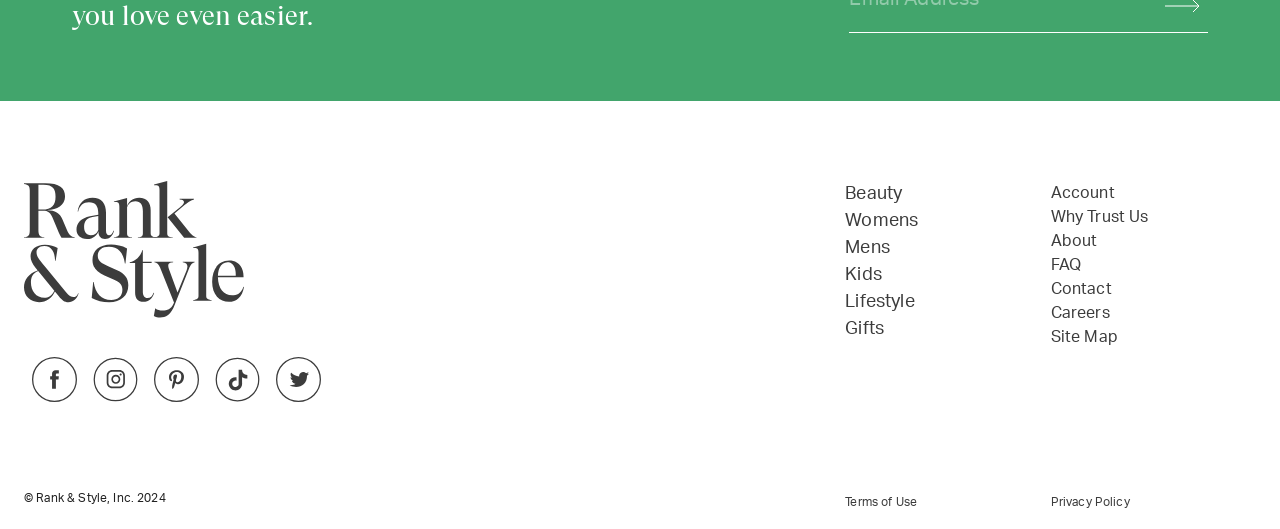Please identify the bounding box coordinates for the region that you need to click to follow this instruction: "View Water Conservation".

None